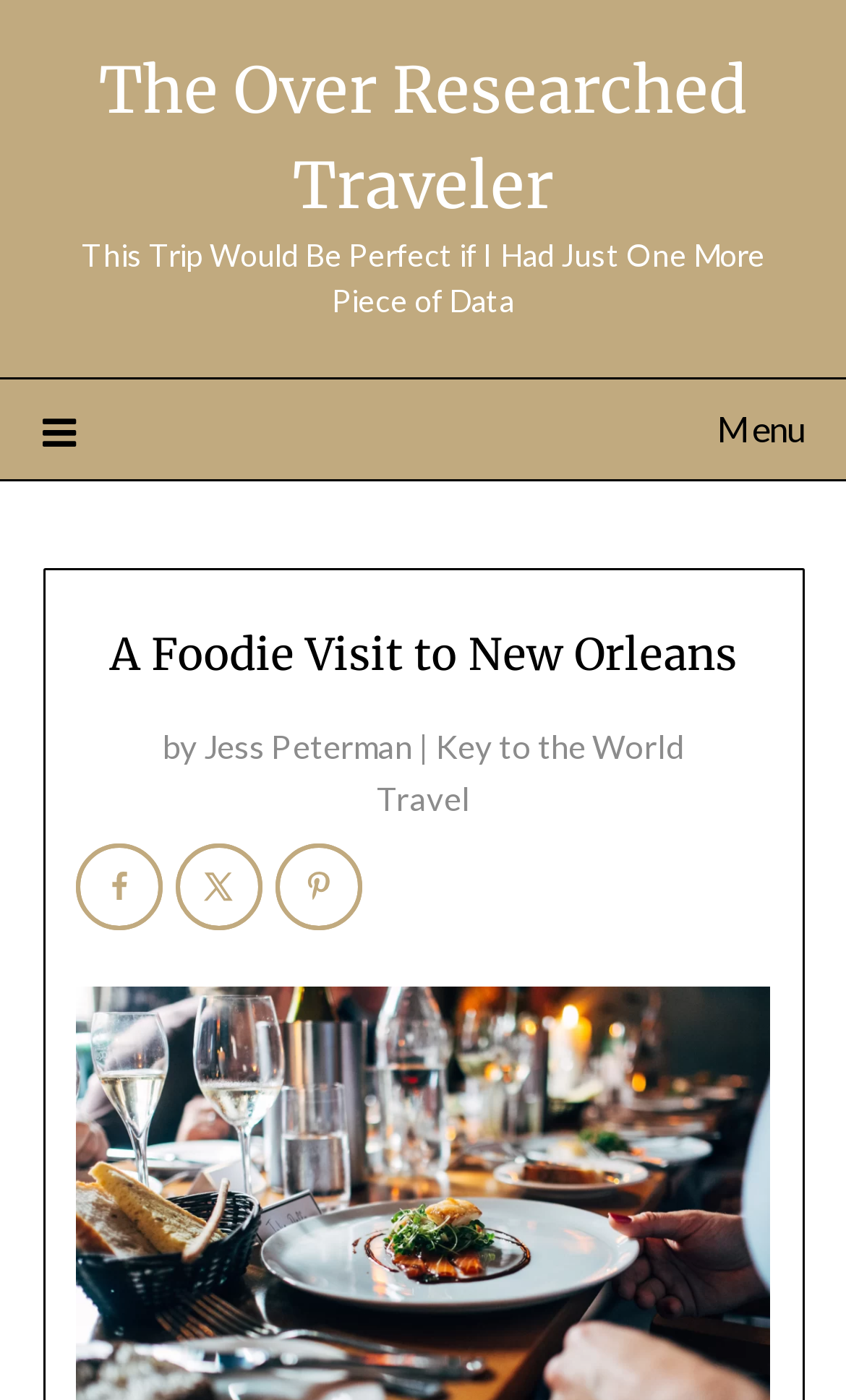Determine the main heading of the webpage and generate its text.

A Foodie Visit to New Orleans